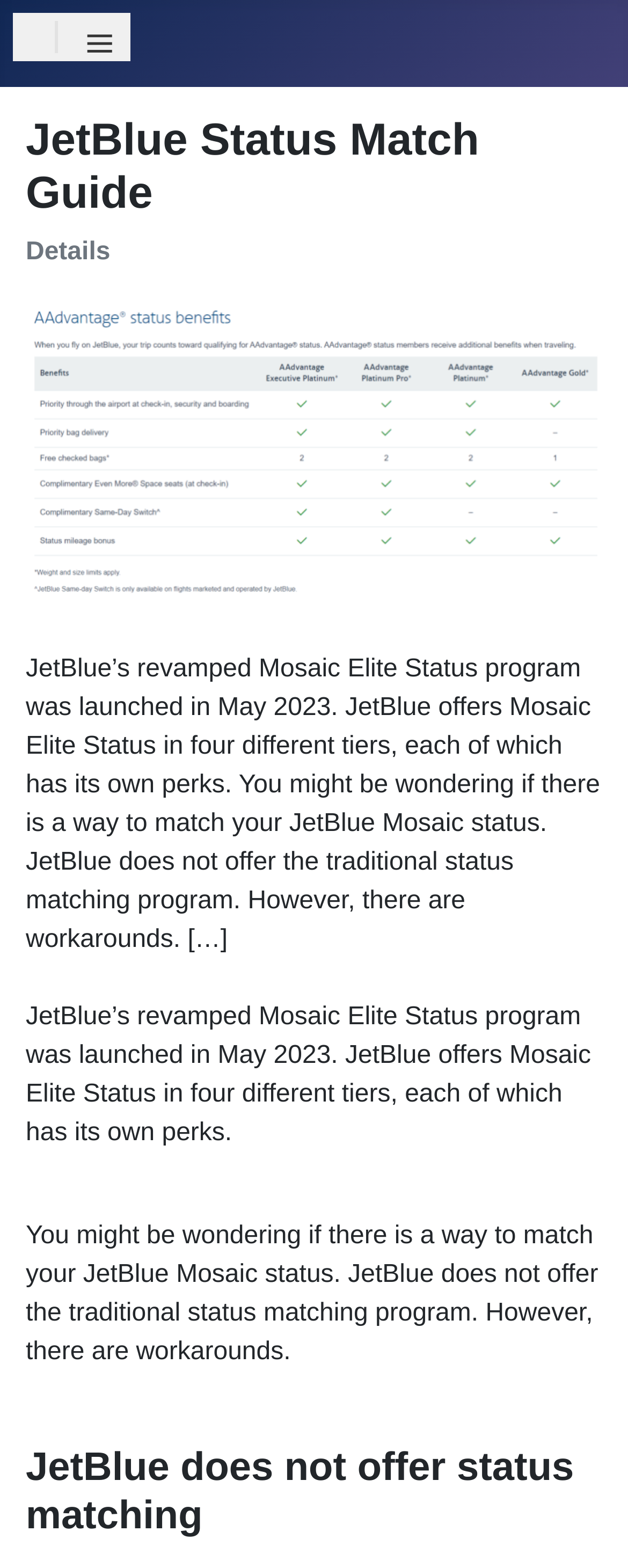Create a detailed narrative of the webpage’s visual and textual elements.

The webpage is about JetBlue's Mosaic Elite Status program, specifically discussing the revamped program launched in May 2023. At the top left corner, there is a small icon represented by the symbol '≡'. Below it, there is a heading that reads "JetBlue Status Match Guide" spanning almost the entire width of the page. 

Underneath the heading, there is a description list with a term labeled "Details" on the left side. To the right of the description list, there is a large figure that occupies a significant portion of the page, containing an image with the filename "Ce8370d7af". 

Below the image, there is a block of text that provides an overview of JetBlue's Mosaic Elite Status program, explaining that it has four tiers with different perks. The text also mentions that JetBlue does not offer a traditional status matching program but provides workarounds. This same information is repeated in a smaller text section further down the page.